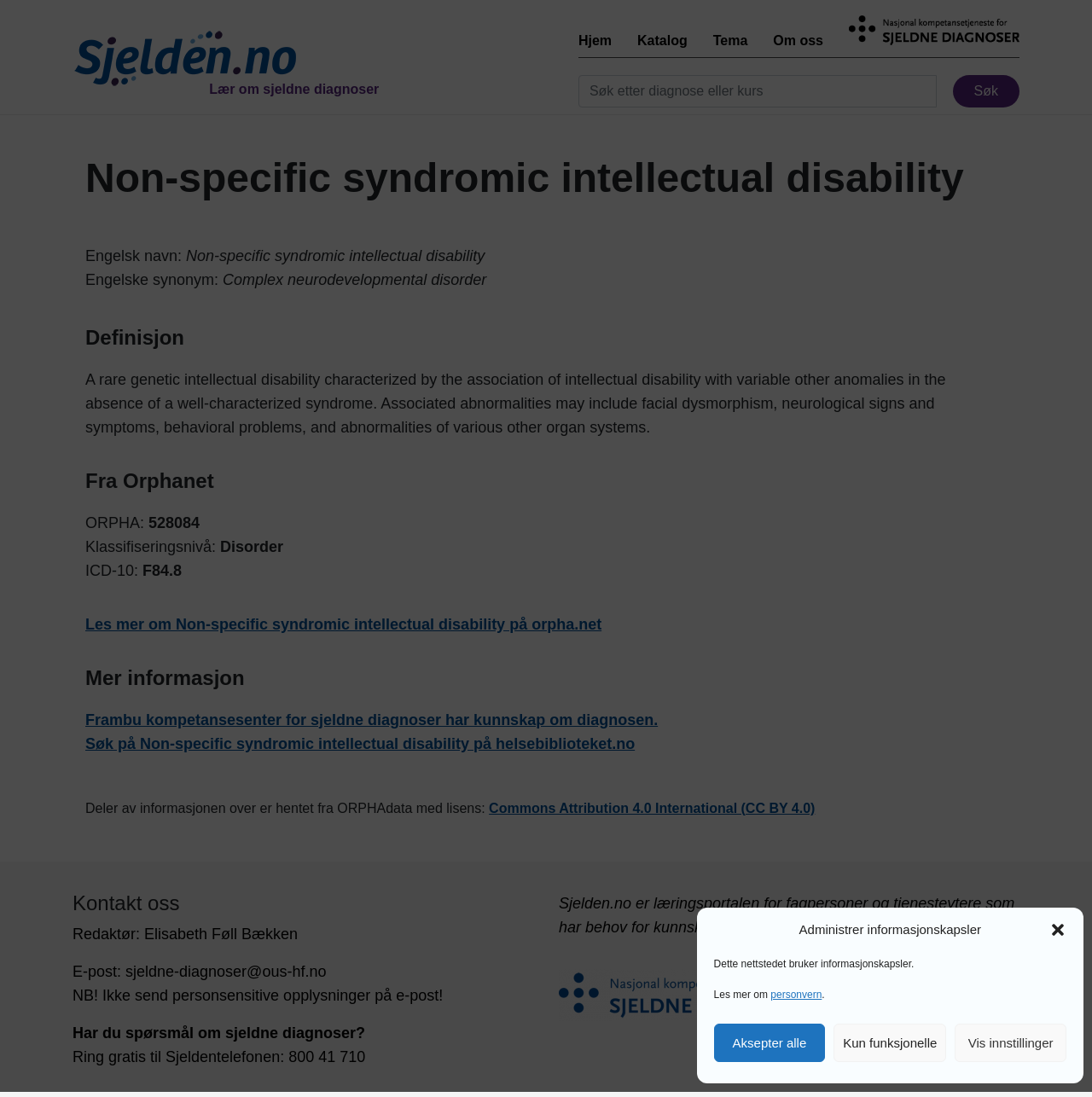What is the phone number to call for questions about rare diagnoses?
Answer with a single word or short phrase according to what you see in the image.

800 41 710